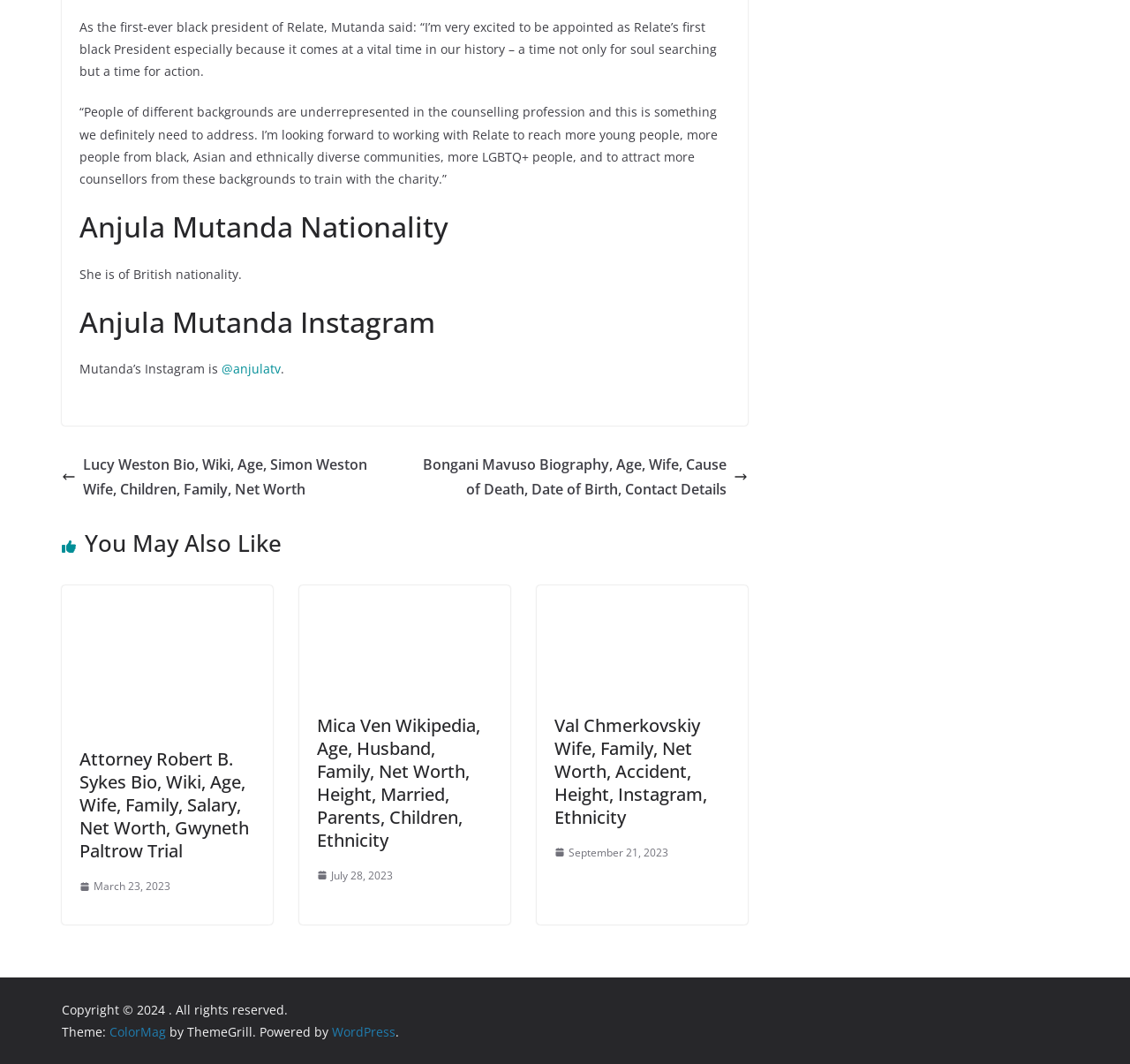Using the information in the image, give a detailed answer to the following question: How many links are there in the 'You May Also Like' section?

The question can be answered by counting the number of link elements under the heading ' You May Also Like'. There are three links: 'Attorney Robert Sykes', 'Mica Ven', and 'Val Chmerkovskiy'.